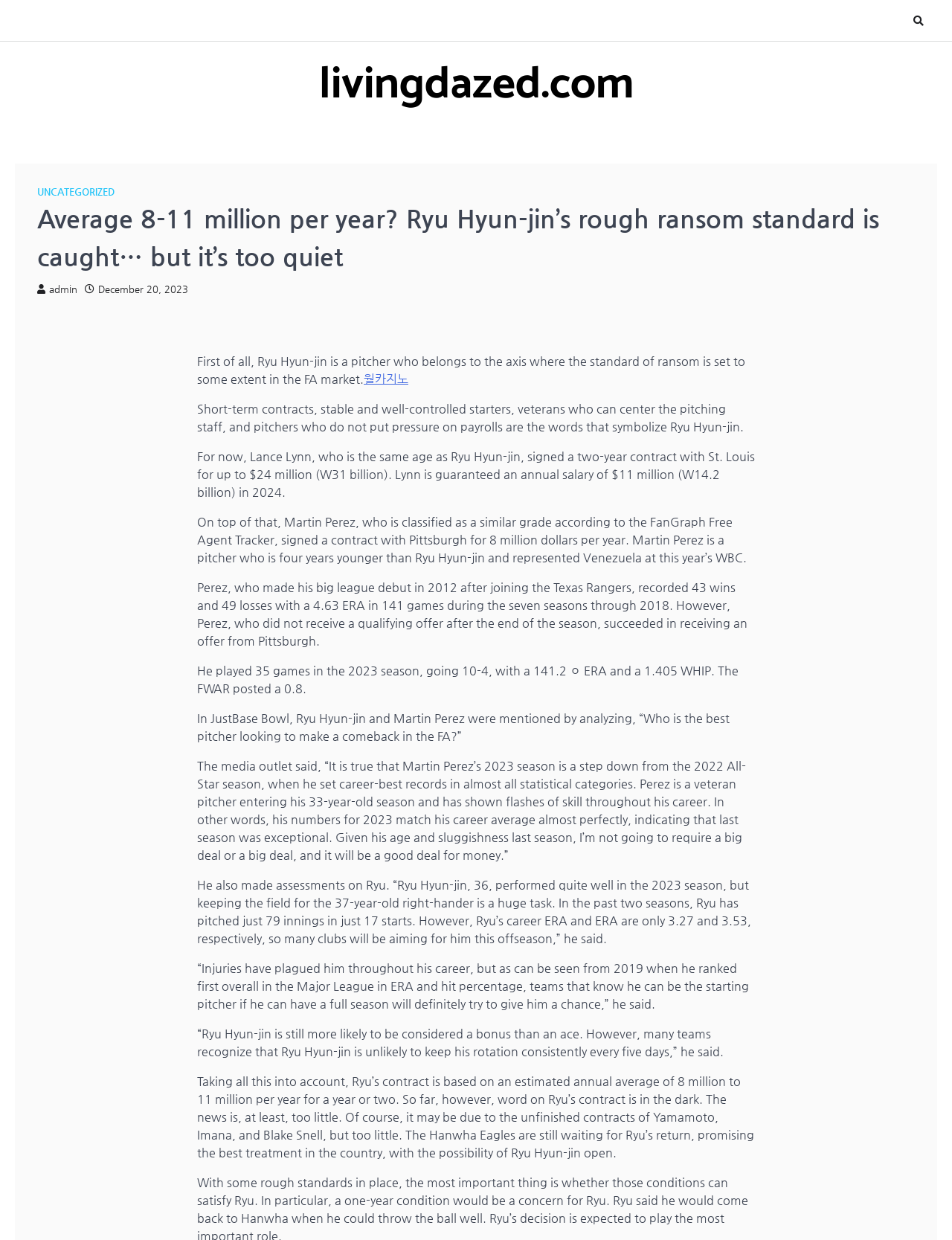Explain in detail what you observe on this webpage.

This webpage appears to be a news article discussing Ryu Hyun-jin, a pitcher in the FA market. At the top of the page, there is a header with the title "Average 8-11 million per year? Ryu Hyun-jin's rough ransom standard is caught… but it's too quiet" and a link to the website "livingdazed.com" on the top right. Below the header, there is a section with a brief introduction to Ryu Hyun-jin, describing him as a pitcher who belongs to the axis where the standard of ransom is set to some extent in the FA market.

The main content of the article is divided into several paragraphs, each discussing Ryu Hyun-jin's career and contract expectations. The text is dense, with no images or breaks in between. The paragraphs are arranged in a vertical column, with the first paragraph starting from the top left and the subsequent paragraphs flowing downwards.

The article mentions comparisons to other pitchers, such as Lance Lynn and Martin Perez, and their respective contracts. It also quotes an analysis from a media outlet, discussing Ryu Hyun-jin's performance and contract expectations. The article concludes by stating that Ryu Hyun-jin's contract is estimated to be around 8-11 million per year for a year or two, but the news on his contract is scarce.

There are several links scattered throughout the article, including a link to "UNCATEGORIZED" on the top left, and links to "월카지노" and "admin" in the middle of the page. The date "December 20, 2023" is also displayed in the top right corner.